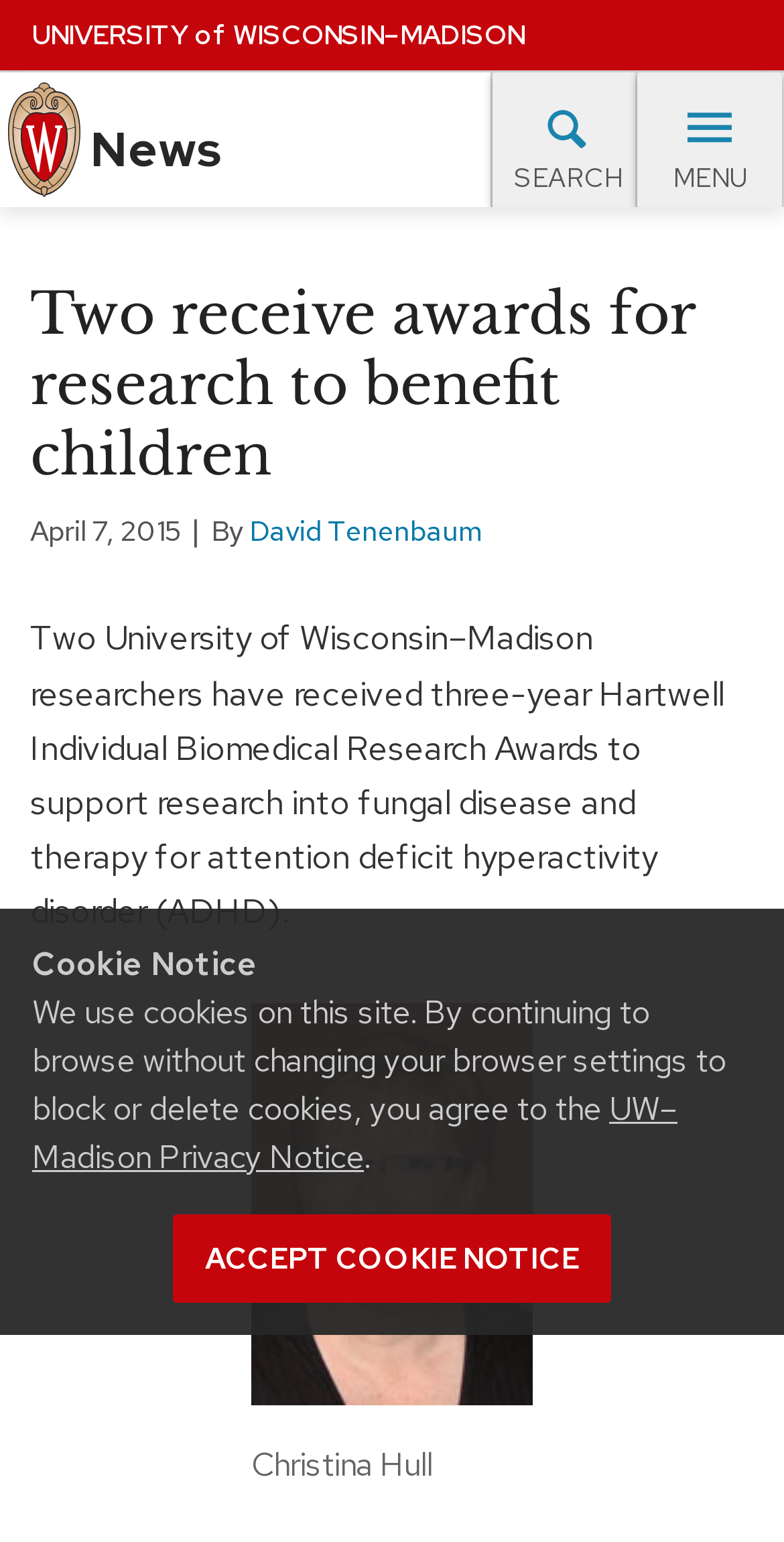Please identify the bounding box coordinates of the area I need to click to accomplish the following instruction: "go to university home page".

[0.041, 0.0, 0.669, 0.046]